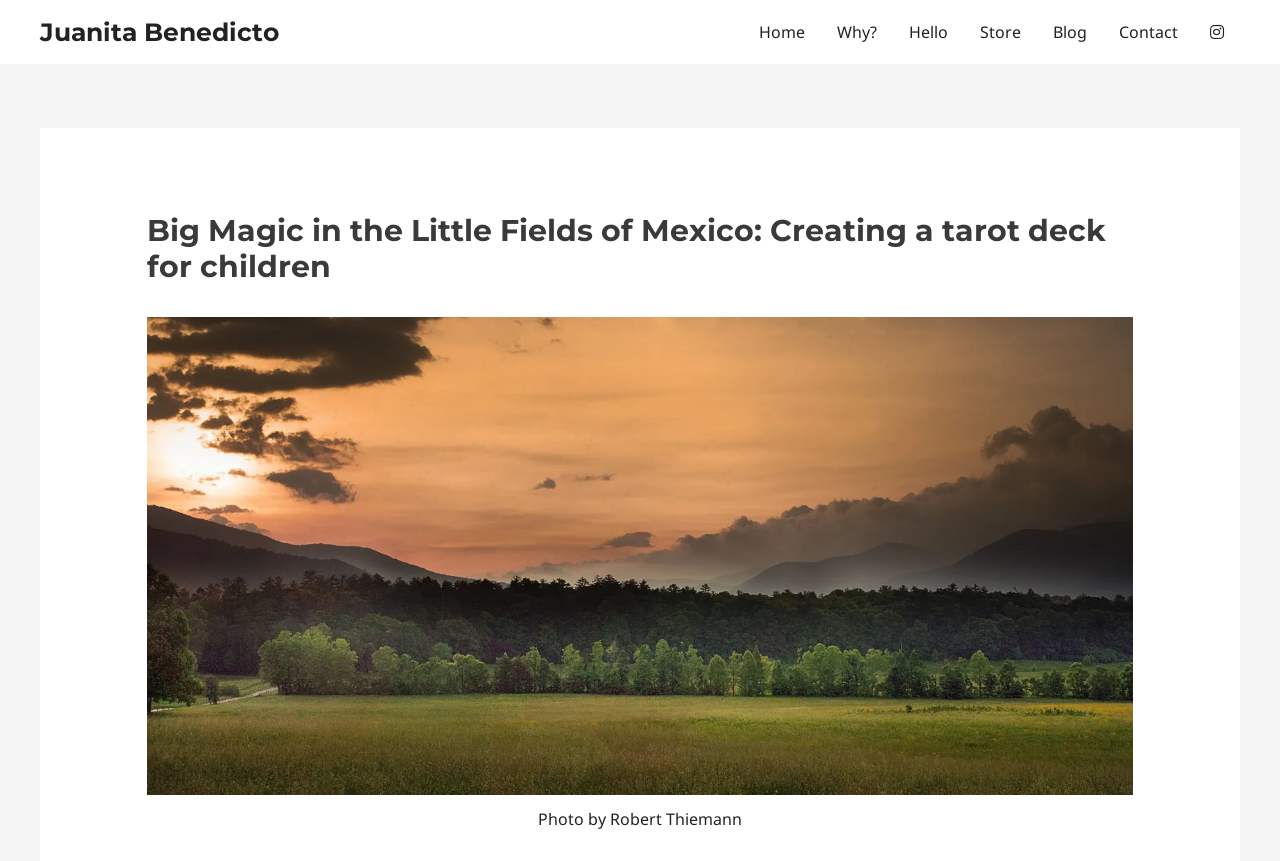Please mark the bounding box coordinates of the area that should be clicked to carry out the instruction: "Click on the 'Home' link".

[0.58, 0.0, 0.641, 0.074]